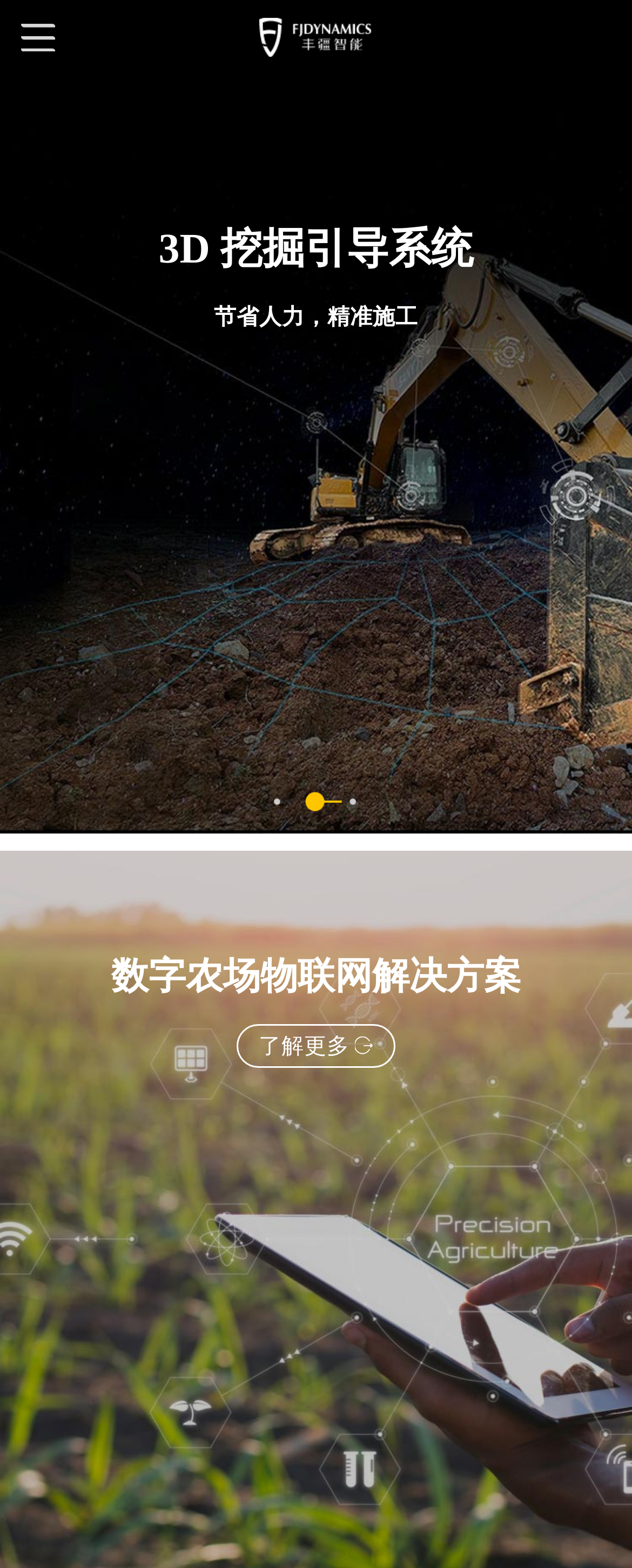Using the description: "了解更多", determine the UI element's bounding box coordinates. Ensure the coordinates are in the format of four float numbers between 0 and 1, i.e., [left, top, right, bottom].

[0.375, 0.653, 0.625, 0.681]